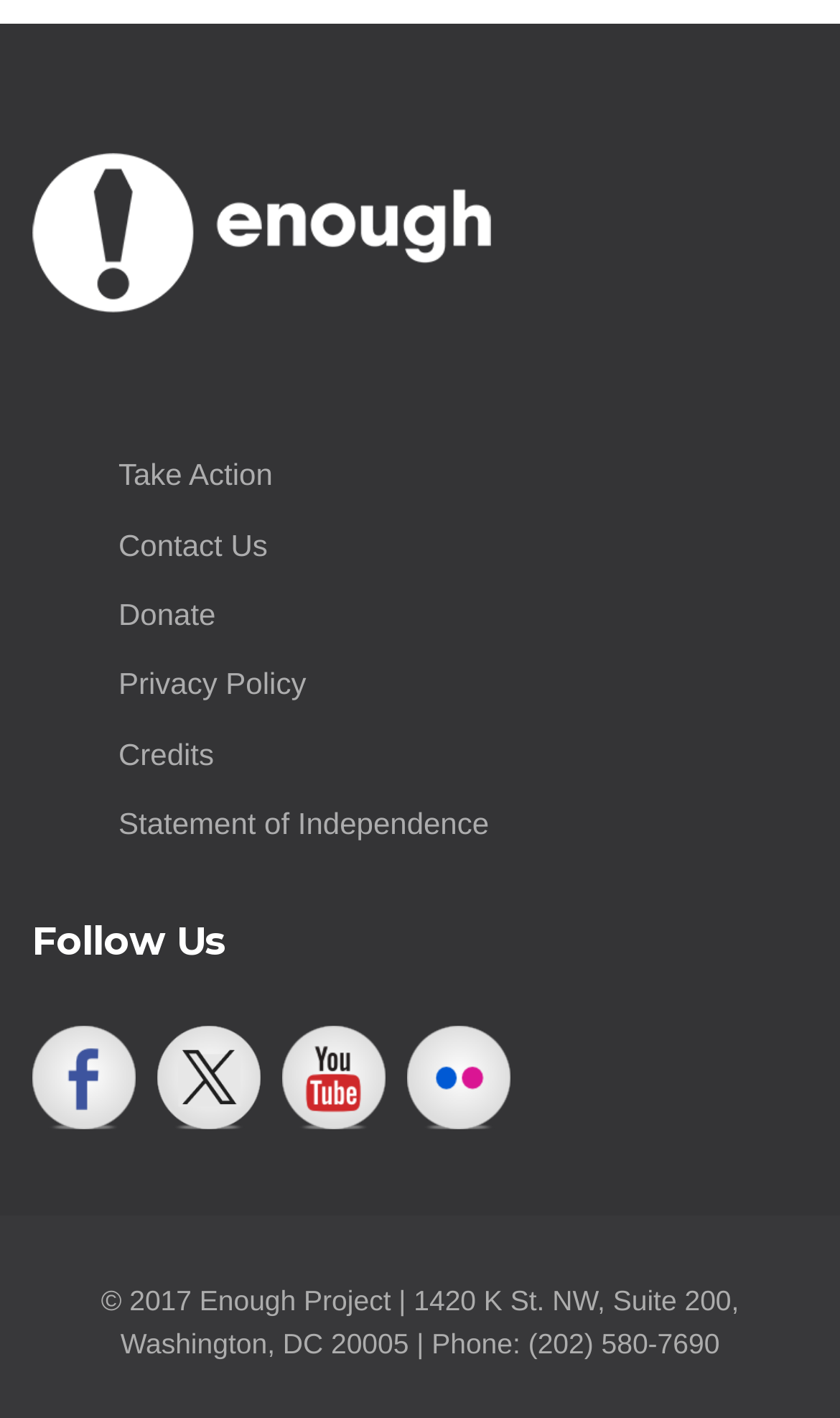What is the address of the organization?
Answer briefly with a single word or phrase based on the image.

1420 K St. NW, Suite 200, Washington, DC 20005